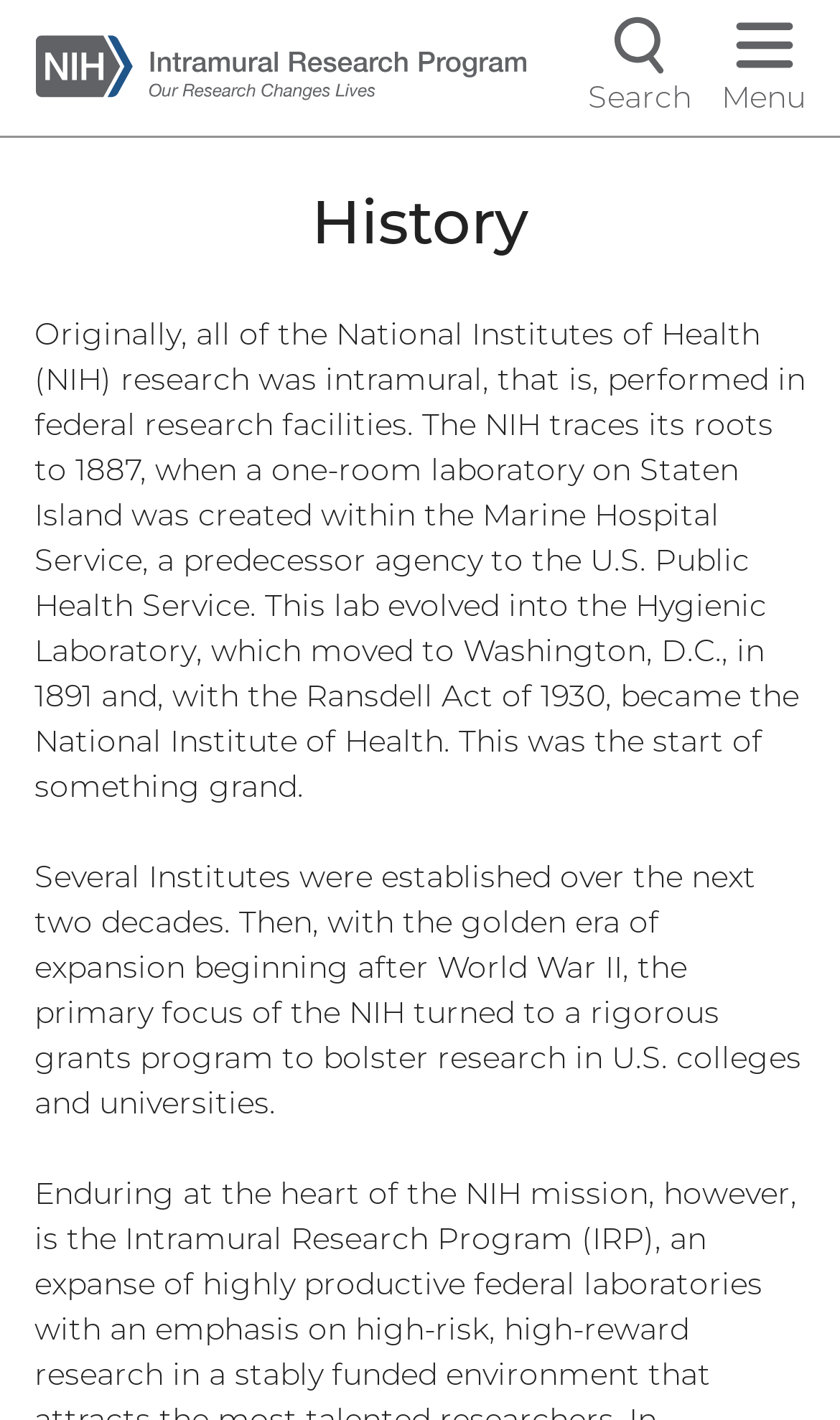Provide a brief response to the question below using one word or phrase:
What was the primary focus of NIH after World War II?

Grants program